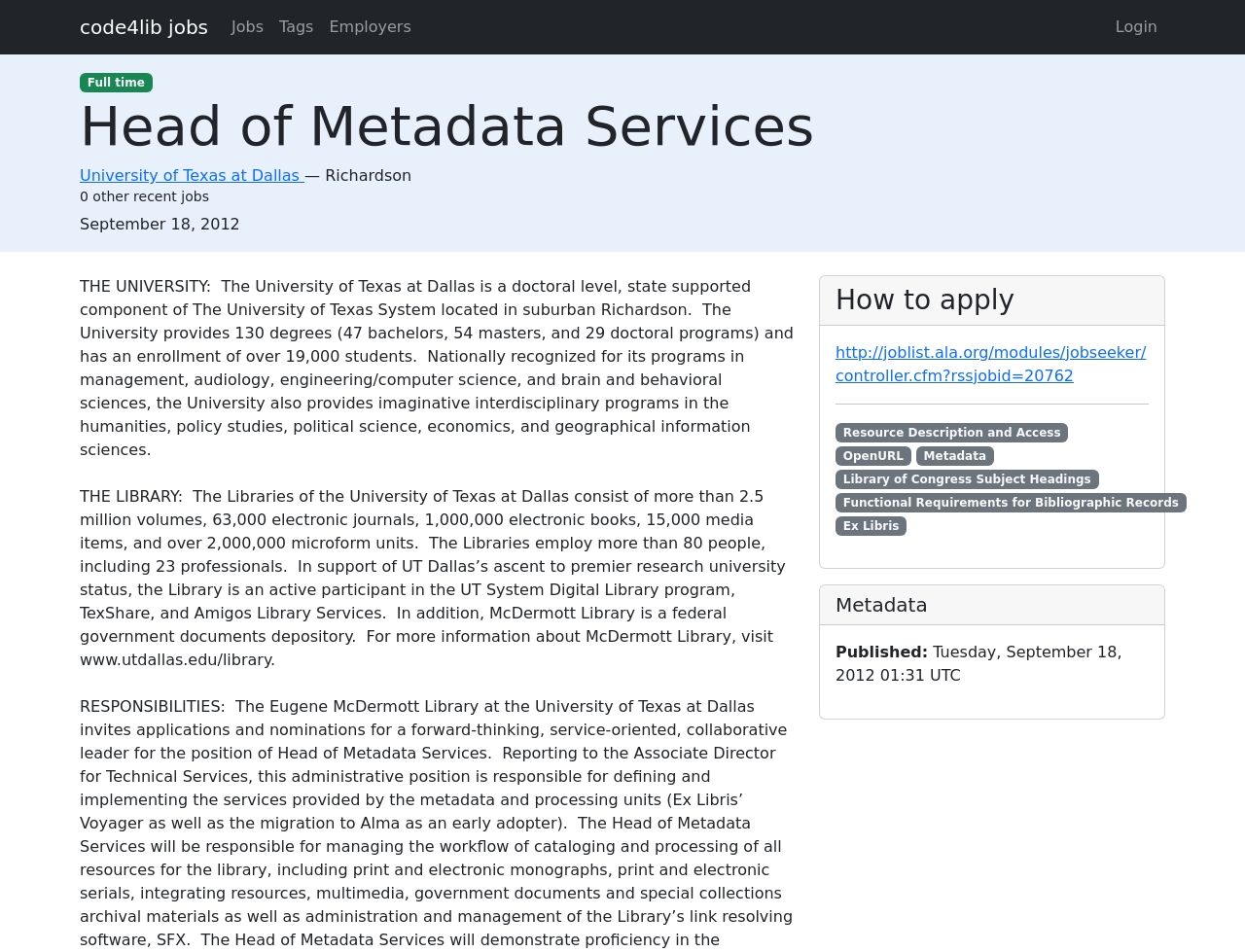Bounding box coordinates are to be given in the format (top-left x, top-left y, bottom-right x, bottom-right y). All values must be floating point numbers between 0 and 1. Provide the bounding box coordinate for the UI element described as: Resource Description and Access

[0.671, 0.444, 0.858, 0.465]